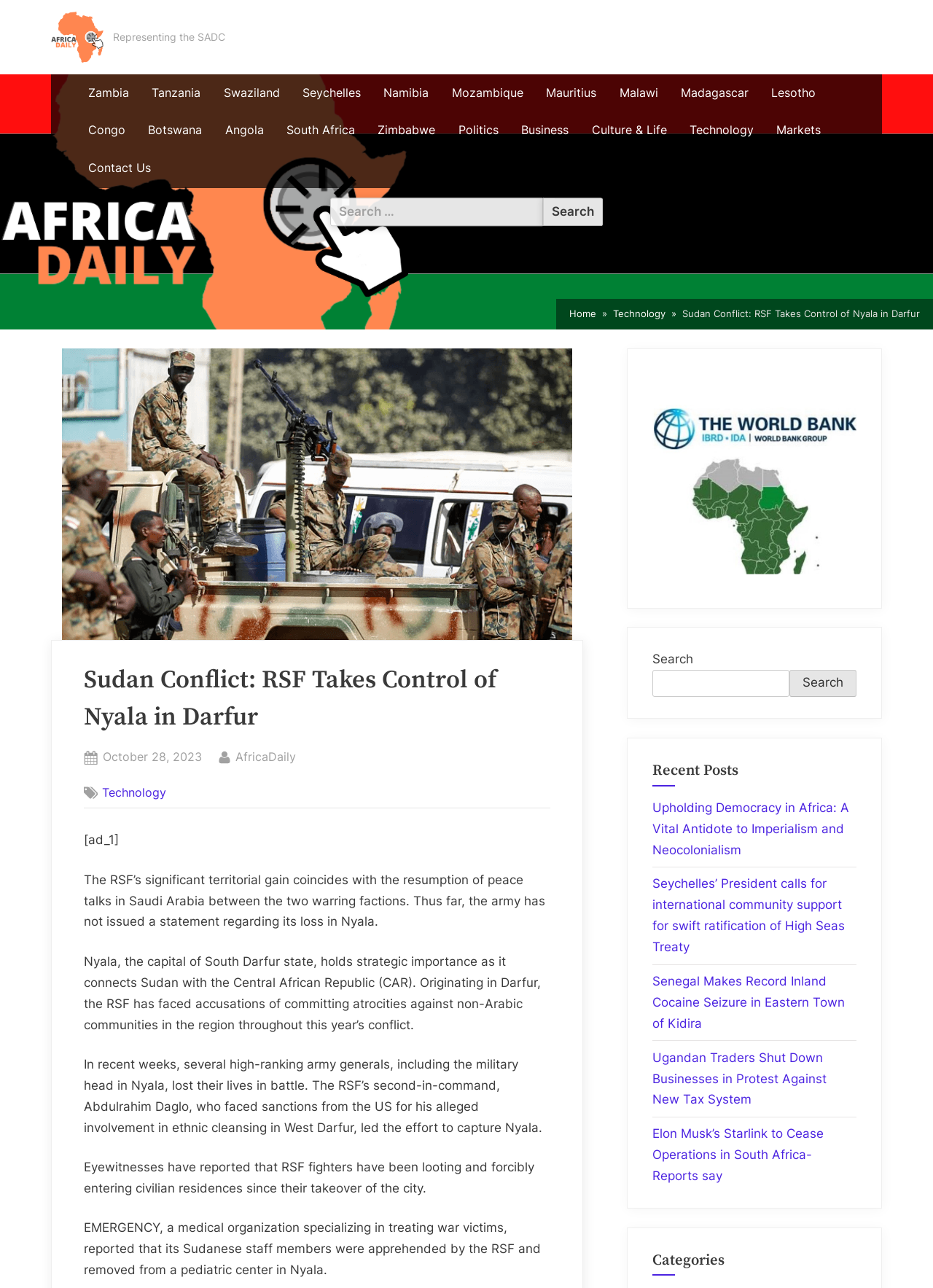What is the name of the second-in-command of the RSF?
Give a detailed response to the question by analyzing the screenshot.

I found the name of the RSF's second-in-command in the article text, which mentions that Abdulrahim Daglo led the effort to capture Nyala.